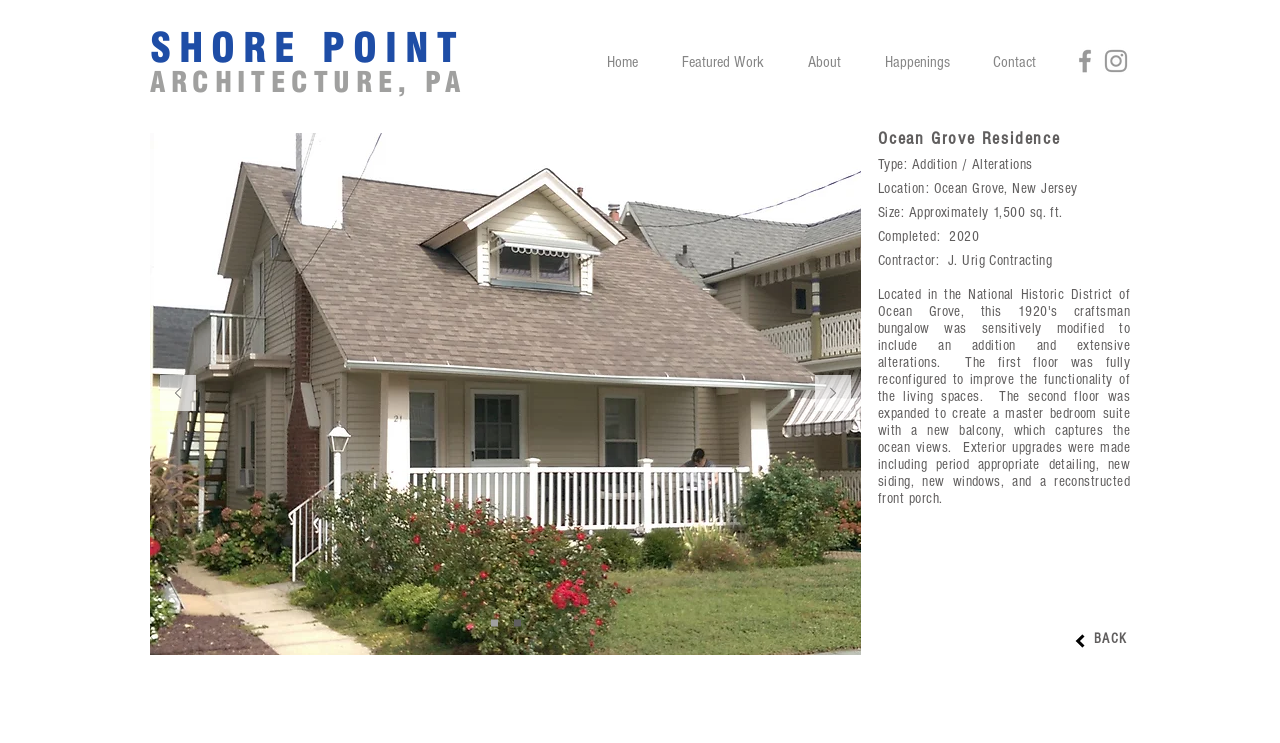Please use the details from the image to answer the following question comprehensively:
What is the year the residence was completed?

I found the answer by looking at the static text element with the bounding box coordinates [0.686, 0.307, 0.765, 0.33], which contains the text 'Completed: 2020'.